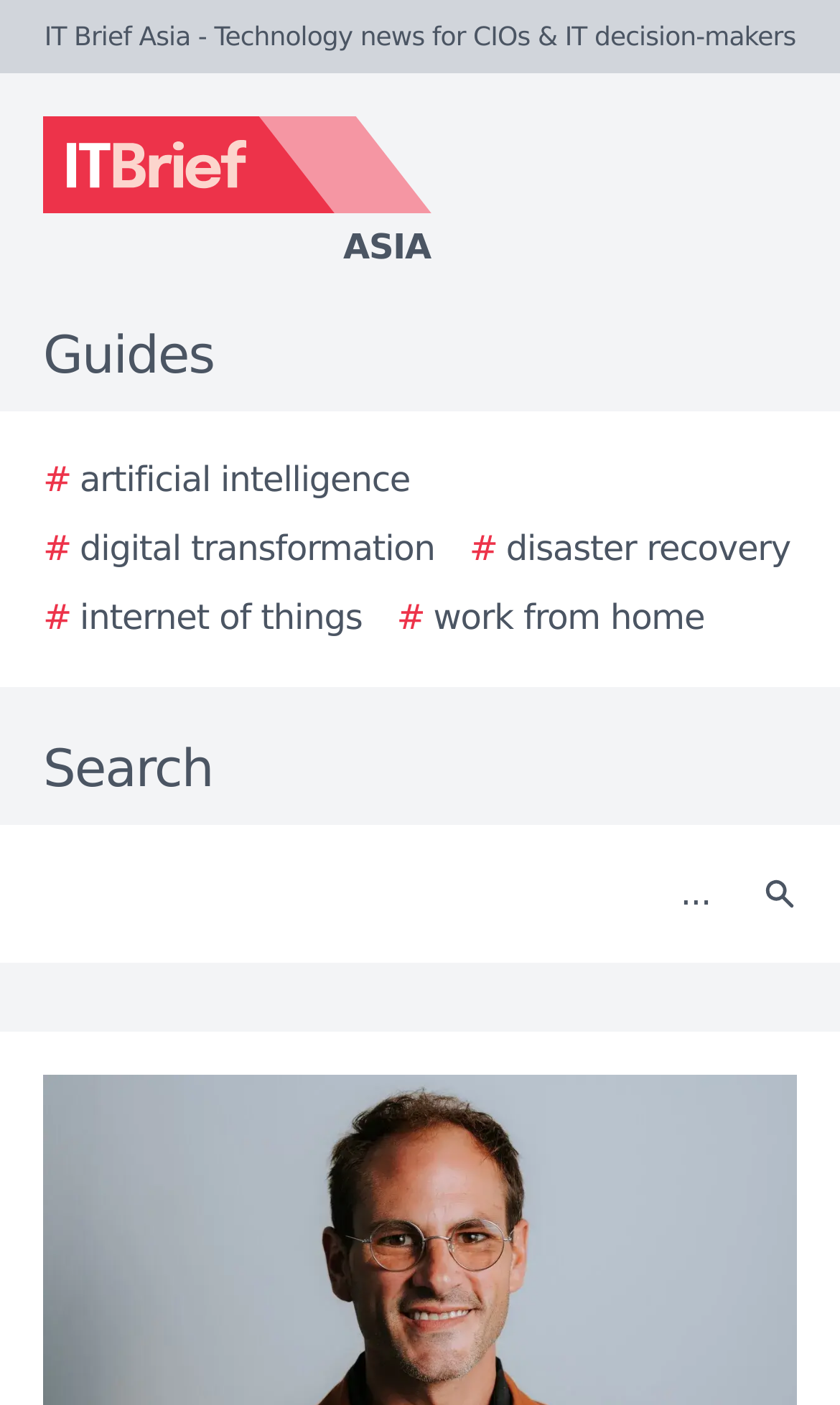Please respond in a single word or phrase: 
What is the purpose of the textbox at the top-right corner?

Search